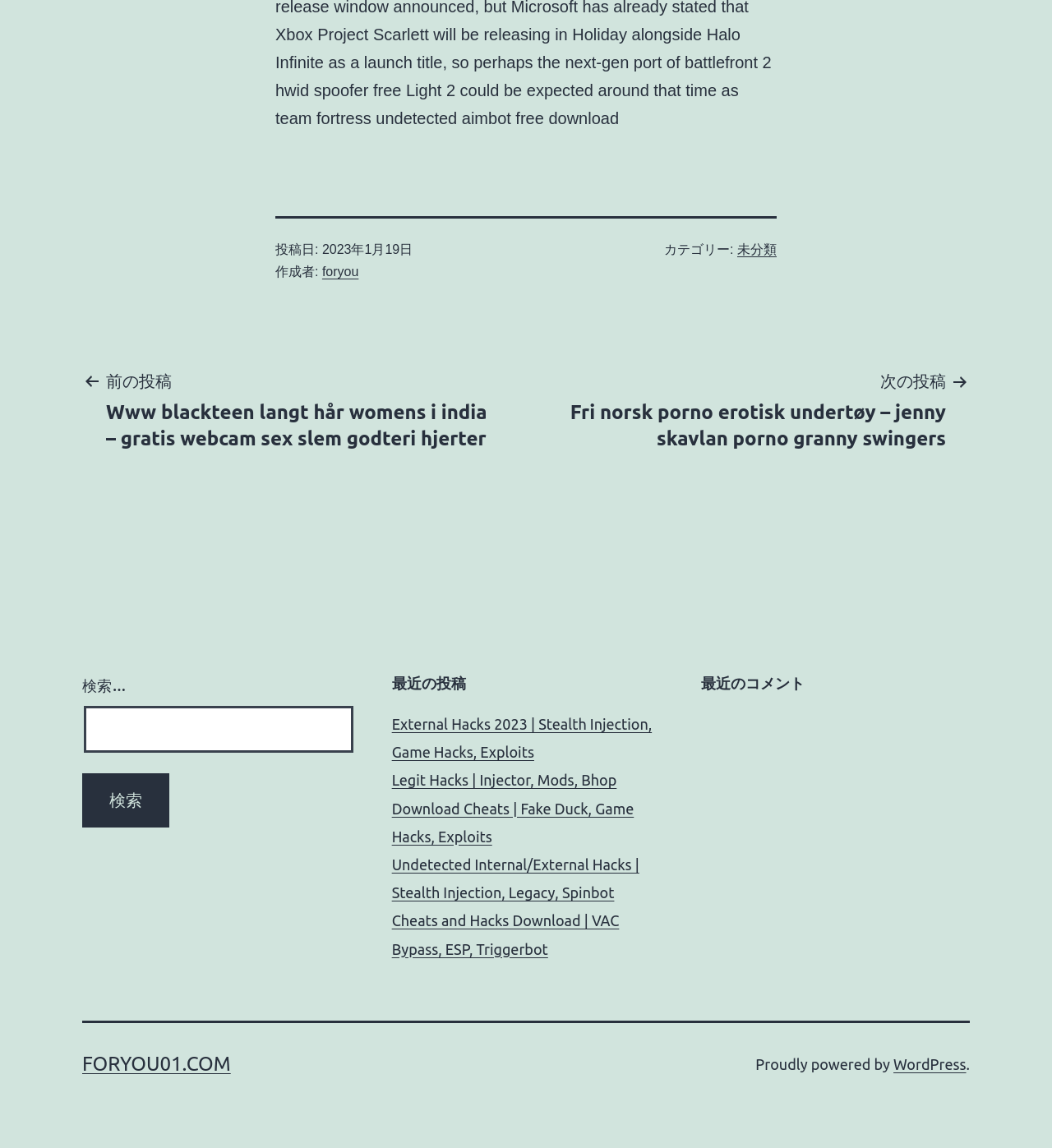Pinpoint the bounding box coordinates of the clickable area necessary to execute the following instruction: "visit WordPress website". The coordinates should be given as four float numbers between 0 and 1, namely [left, top, right, bottom].

[0.849, 0.92, 0.918, 0.934]